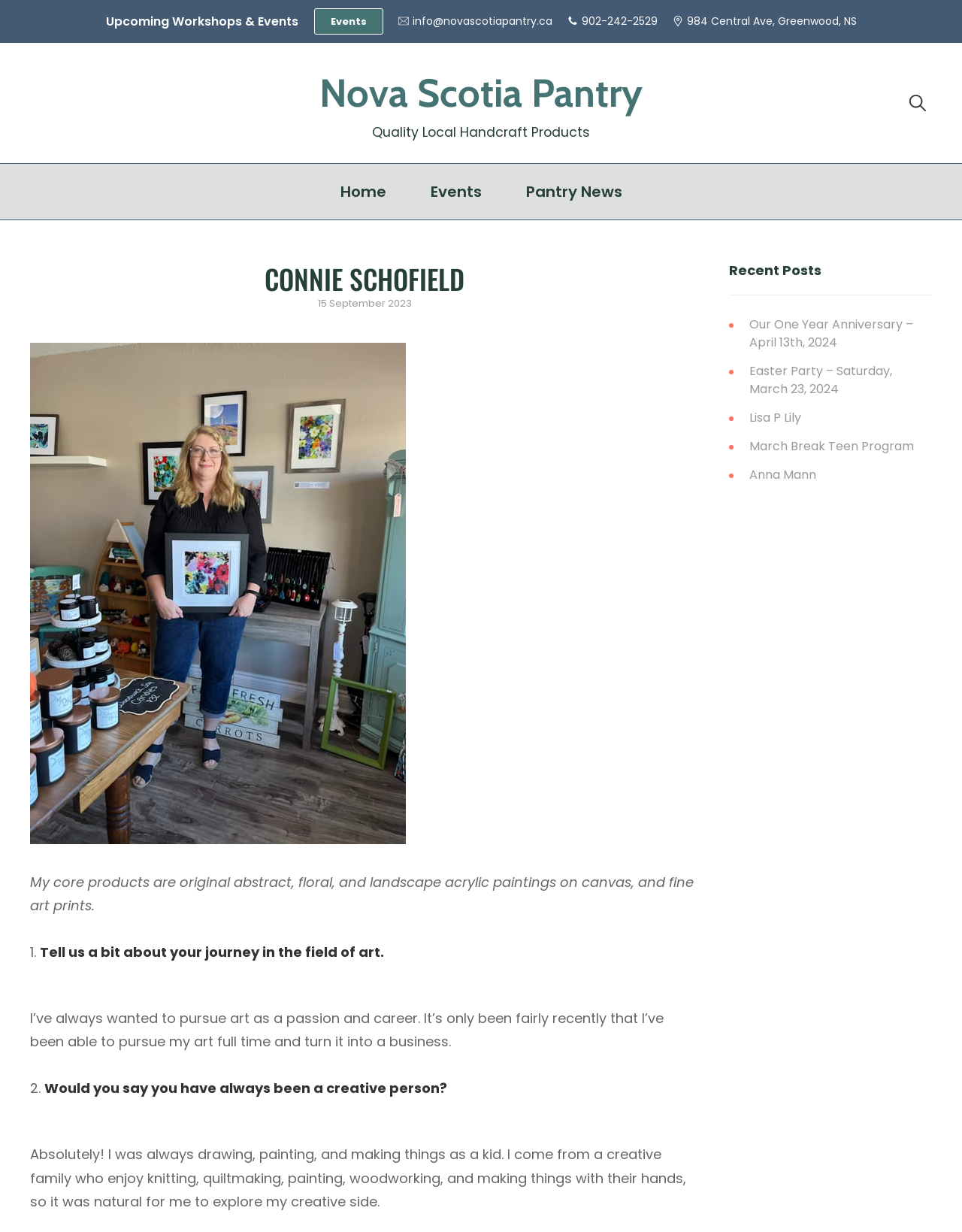Please predict the bounding box coordinates of the element's region where a click is necessary to complete the following instruction: "Call the phone number". The coordinates should be represented by four float numbers between 0 and 1, i.e., [left, top, right, bottom].

[0.589, 0.011, 0.683, 0.023]